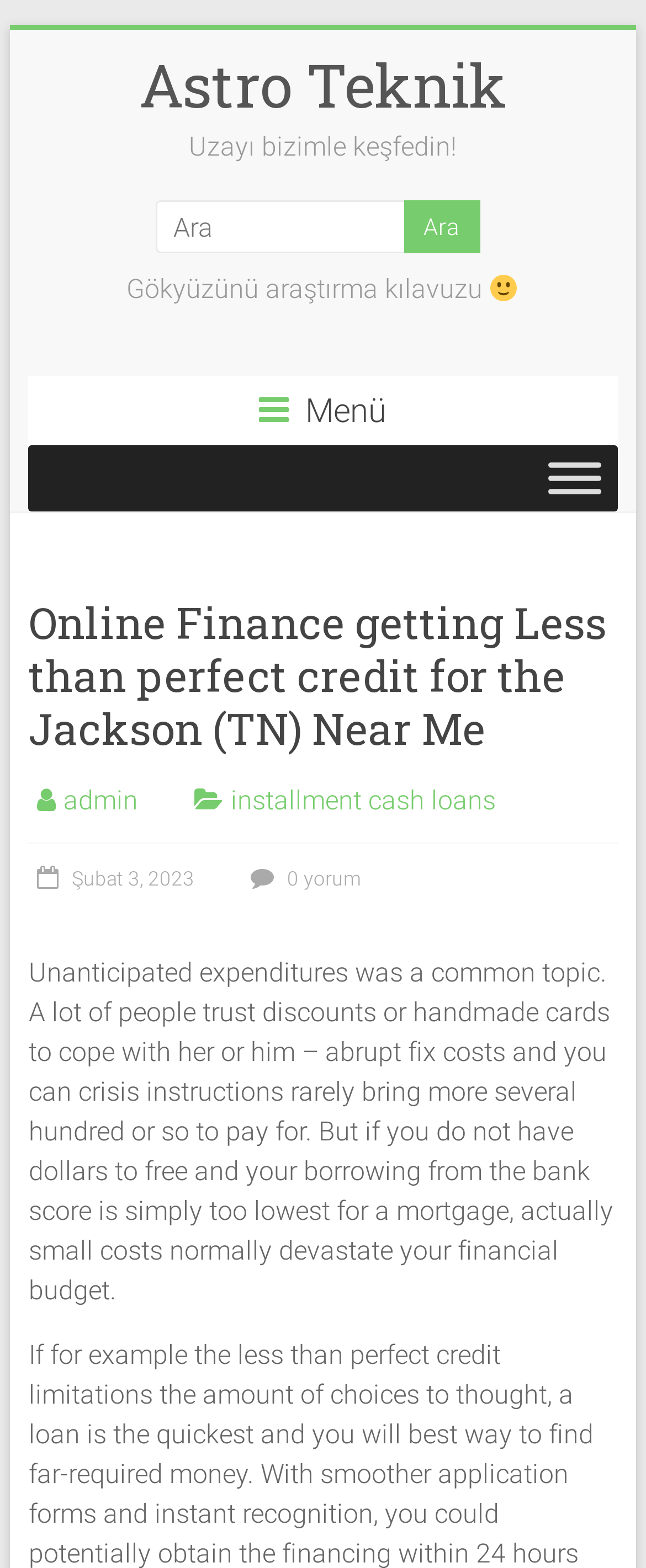Can you find the bounding box coordinates for the element to click on to achieve the instruction: "Search using the 'Ara' button"?

[0.625, 0.128, 0.743, 0.162]